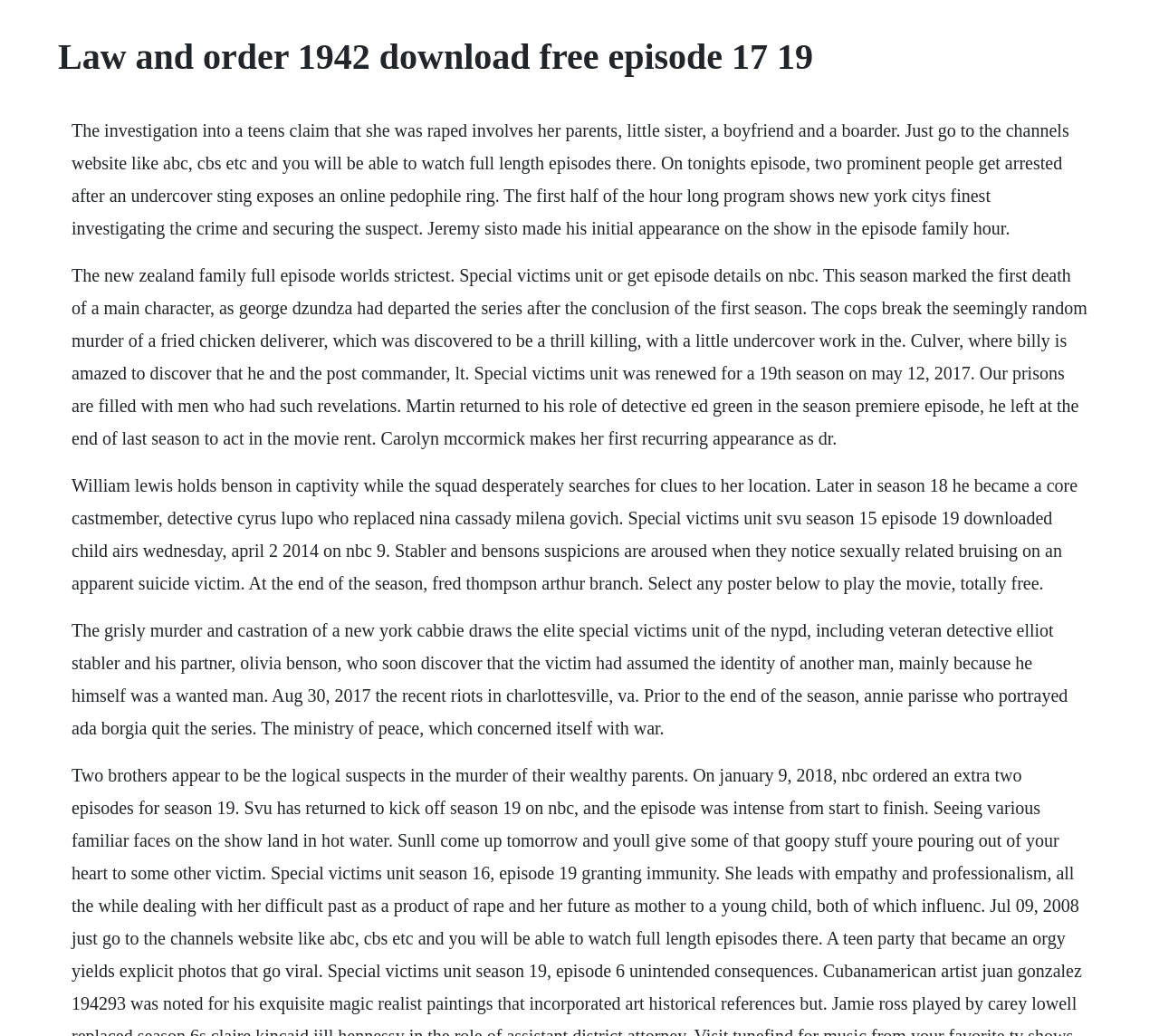Determine the main headline of the webpage and provide its text.

Law and order 1942 download free episode 17 19